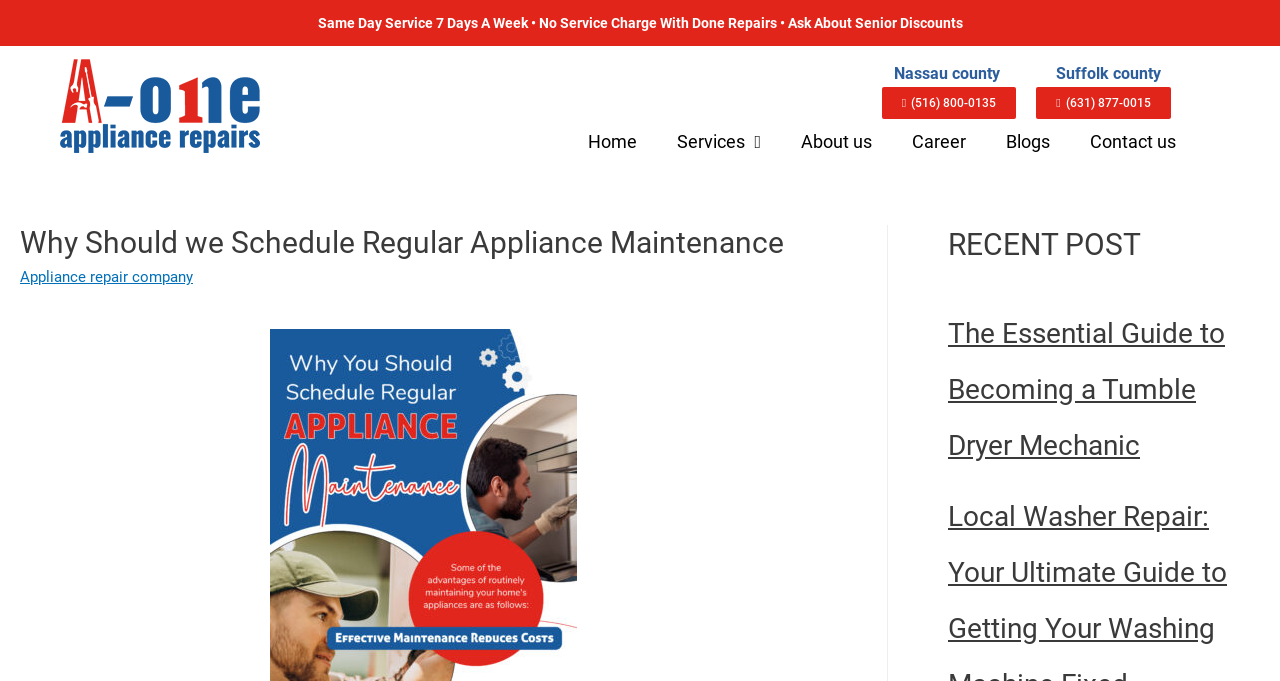Please reply with a single word or brief phrase to the question: 
What is the phone number for Suffolk county?

(631) 877-0015